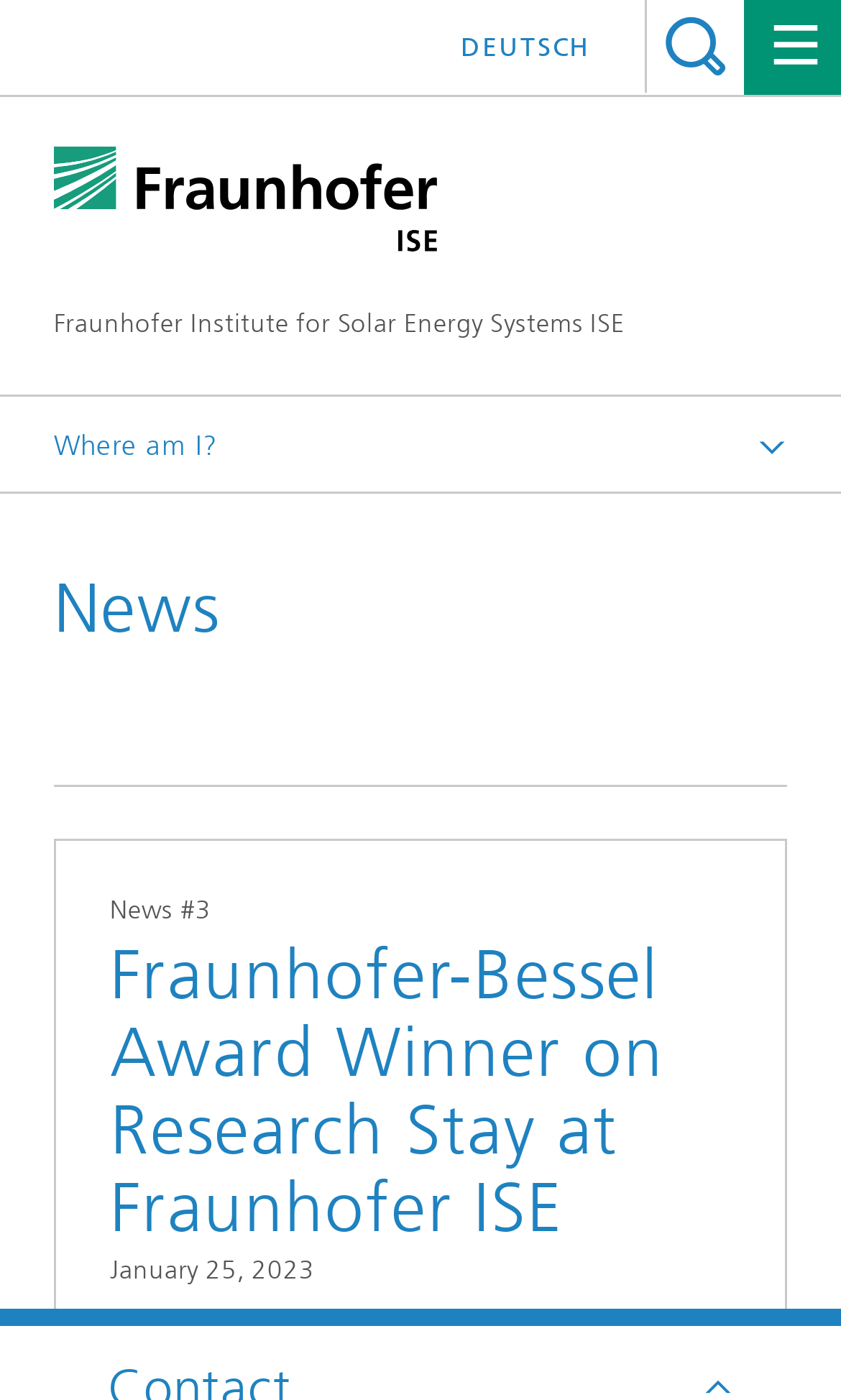Please find the bounding box for the following UI element description. Provide the coordinates in (top-left x, top-left y, bottom-right x, bottom-right y) format, with values between 0 and 1: News

[0.231, 0.459, 0.313, 0.48]